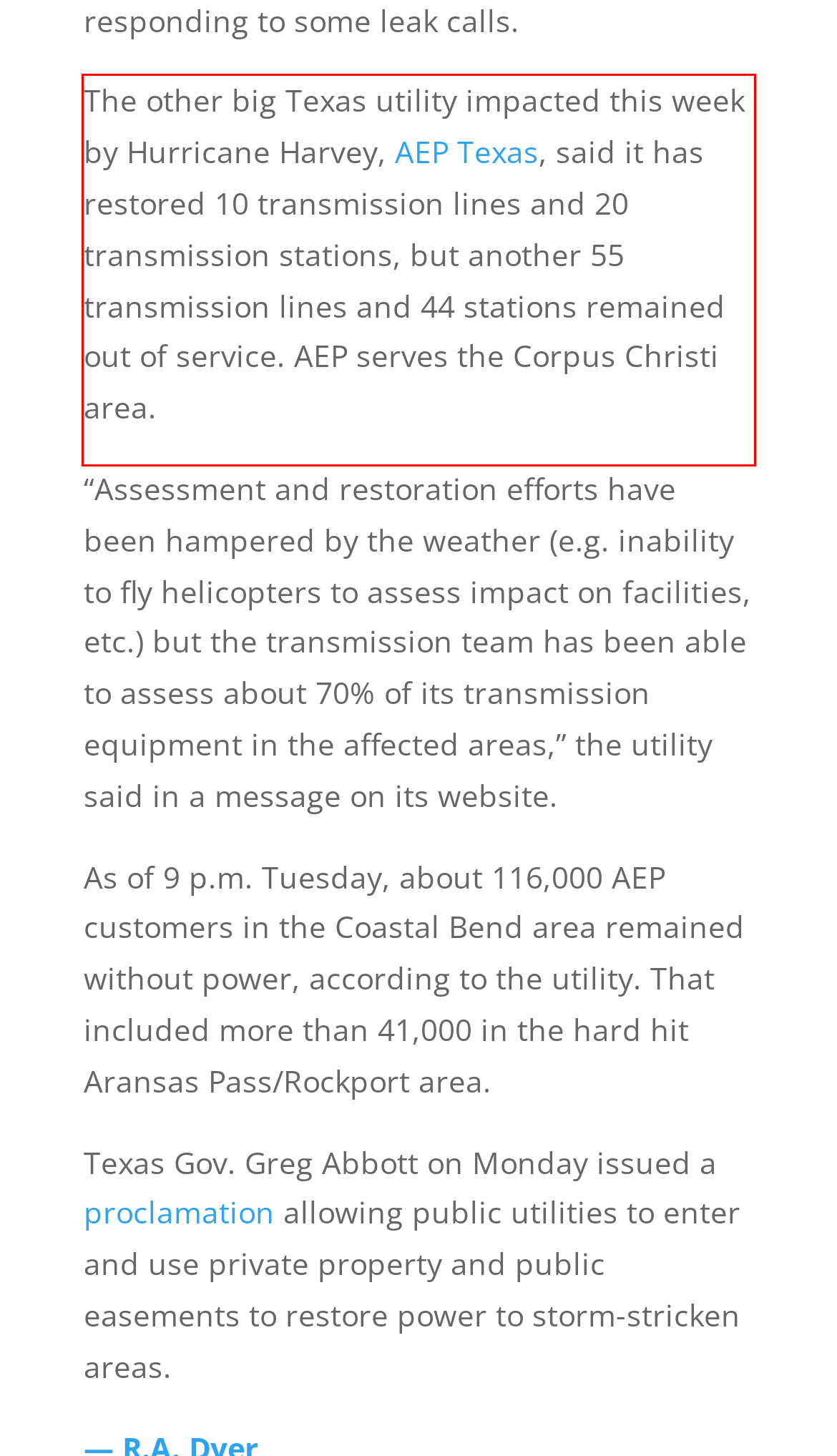Your task is to recognize and extract the text content from the UI element enclosed in the red bounding box on the webpage screenshot.

The other big Texas utility impacted this week by Hurricane Harvey, AEP Texas, said it has restored 10 transmission lines and 20 transmission stations, but another 55 transmission lines and 44 stations remained out of service. AEP serves the Corpus Christi area.